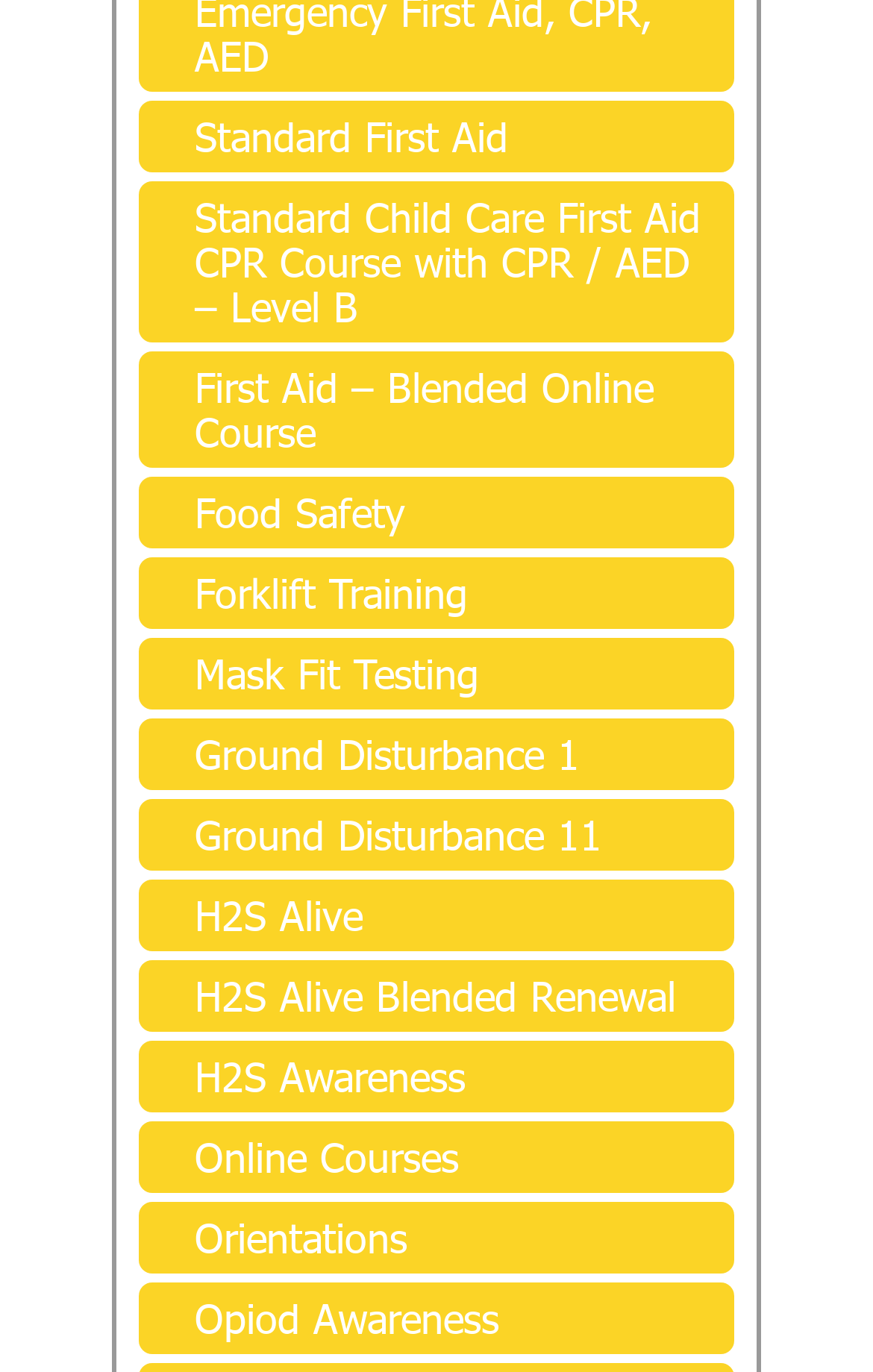Find the bounding box coordinates for the HTML element described in this sentence: "Orientations". Provide the coordinates as four float numbers between 0 and 1, in the format [left, top, right, bottom].

[0.159, 0.876, 0.841, 0.928]